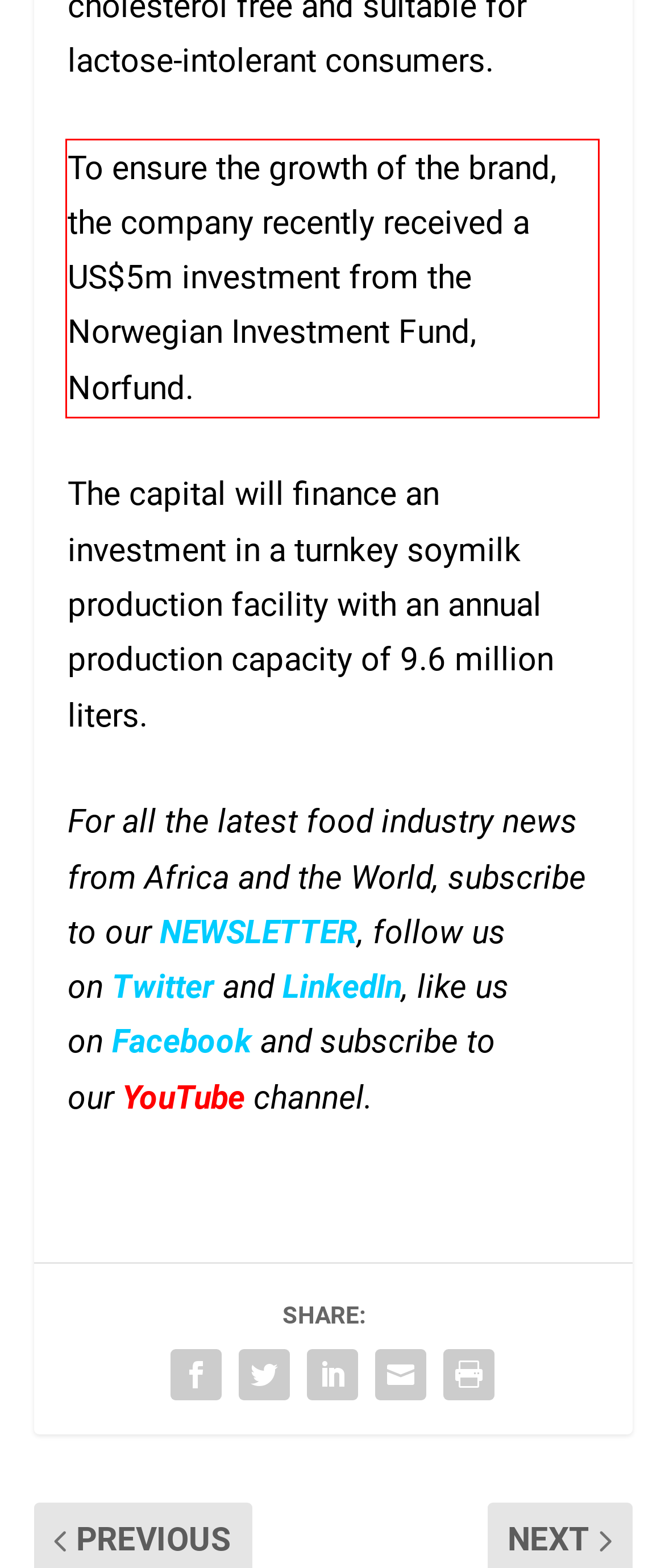Within the provided webpage screenshot, find the red rectangle bounding box and perform OCR to obtain the text content.

To ensure the growth of the brand, the company recently received a US$5m investment from the Norwegian Investment Fund, Norfund.